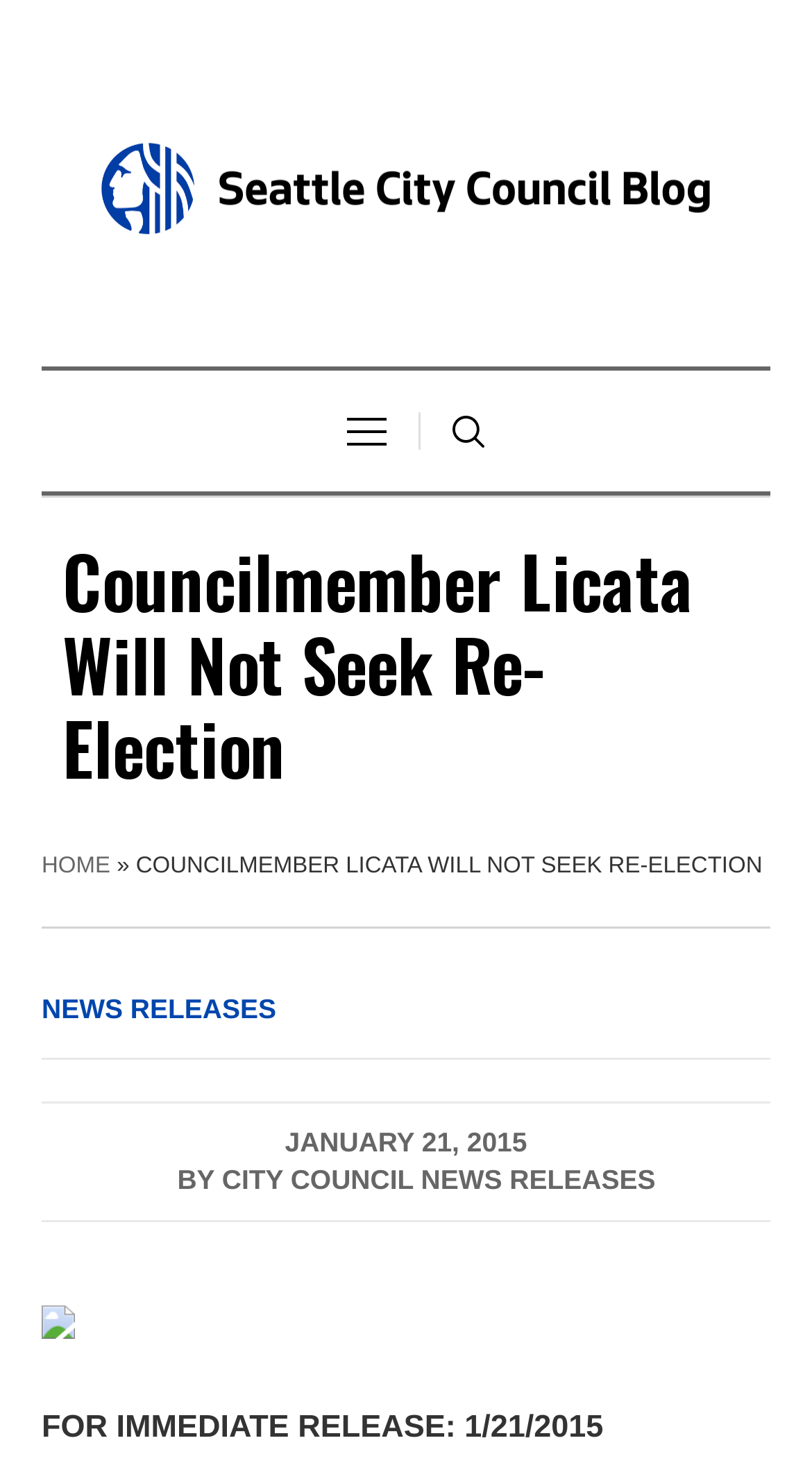What is the organization that released the news?
Please give a detailed and elaborate explanation in response to the question.

I found the answer by looking at the image and link 'Seattle City Council Blog' at the top of the webpage, which suggests that the news release is from the Seattle City Council.